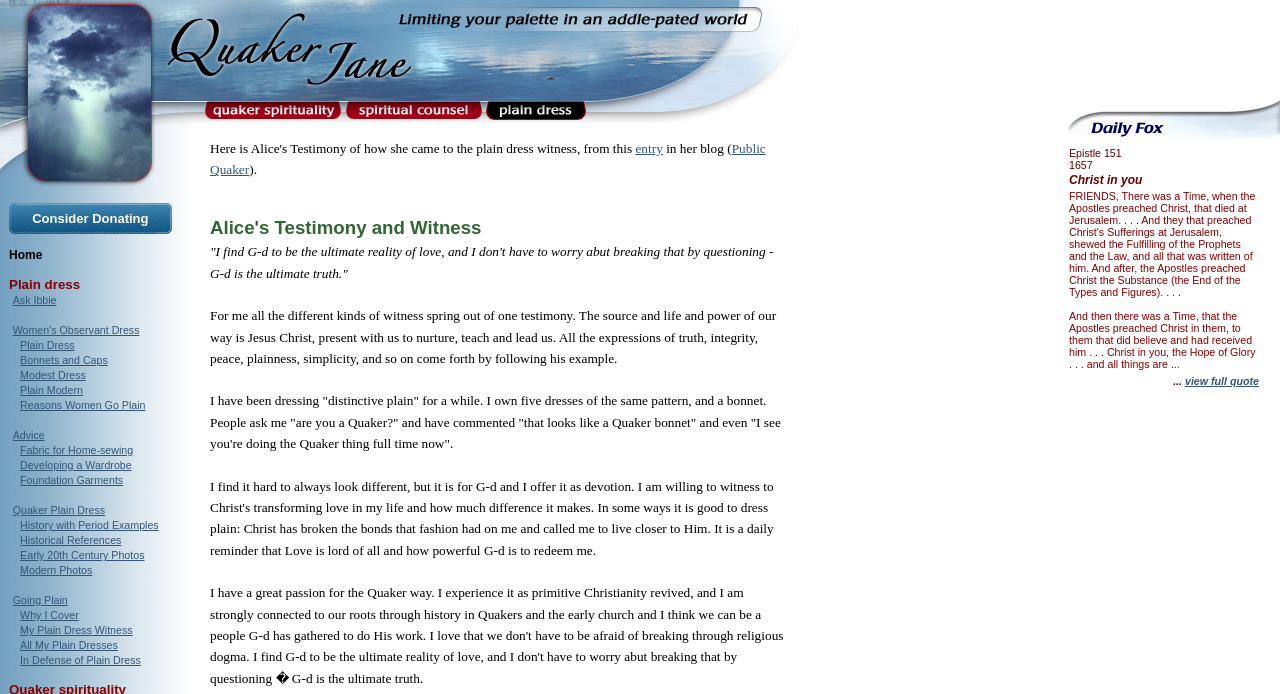By analyzing the image, answer the following question with a detailed response: What is the main topic of this website?

Based on the webpage content, I can see that the website is focused on Quaker spirituality and plain dress, with various articles and links related to these topics.